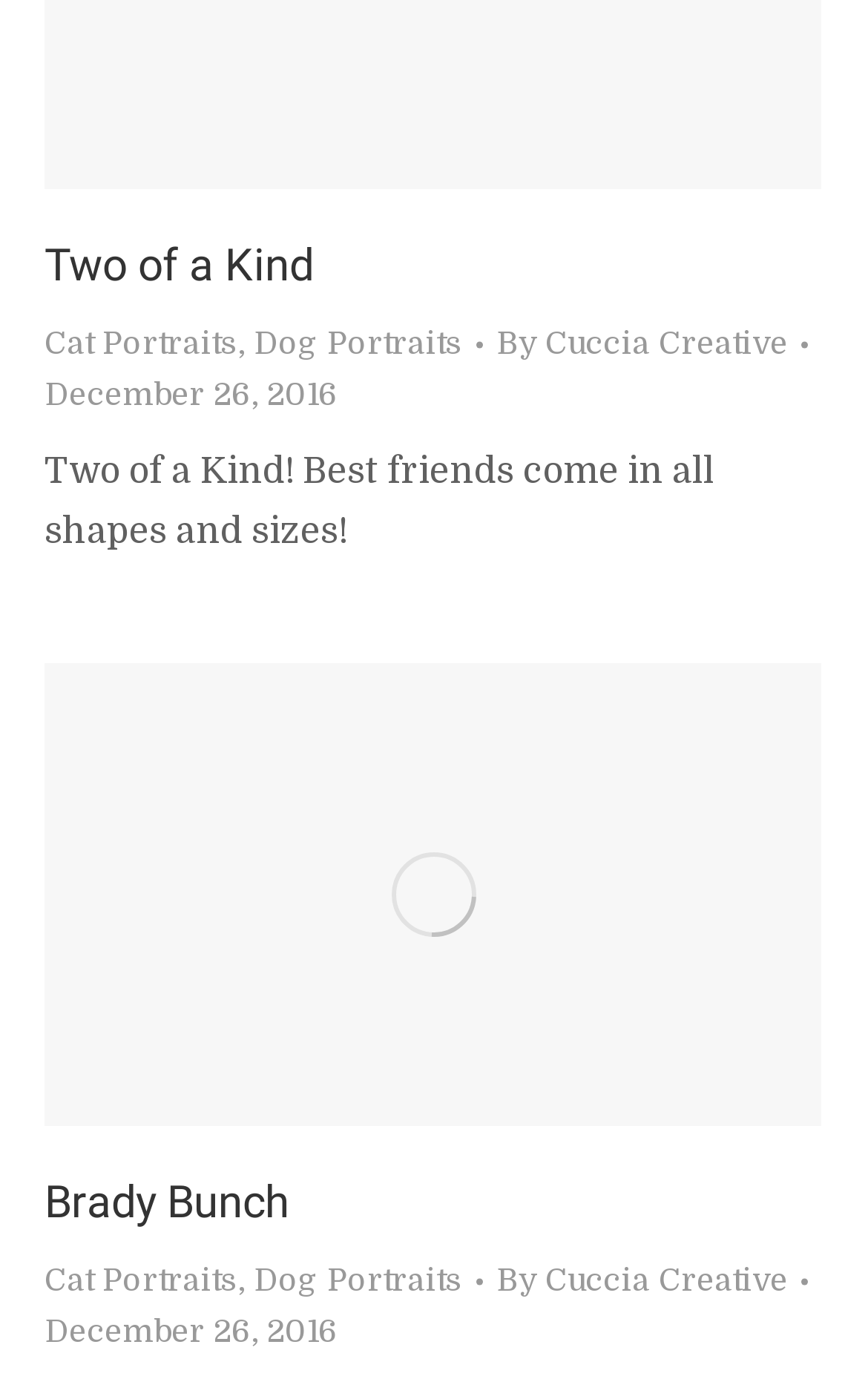Please identify the bounding box coordinates of the element I should click to complete this instruction: 'view 'Post image''. The coordinates should be given as four float numbers between 0 and 1, like this: [left, top, right, bottom].

[0.051, 0.482, 0.946, 0.819]